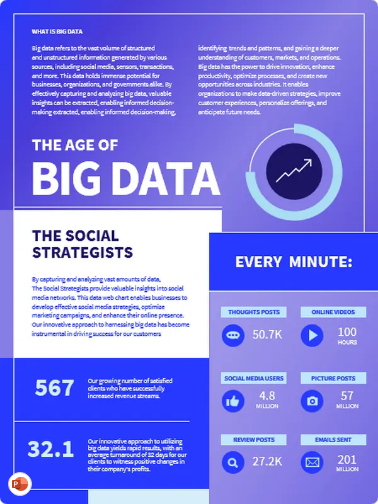What is the purpose of data analysis in social media contexts?
From the image, respond using a single word or phrase.

To refine business strategies